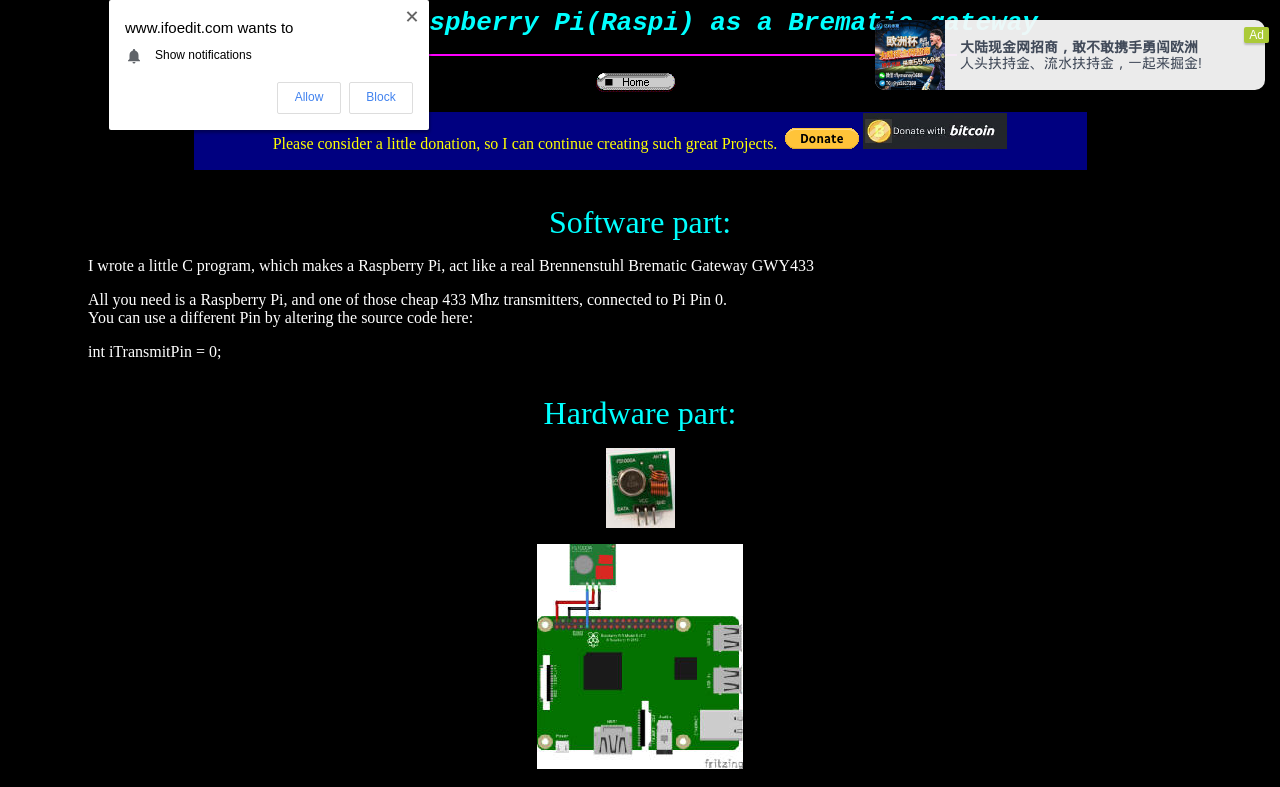Using the information from the screenshot, answer the following question thoroughly:
Can the Pin number be changed in the source code?

The webpage mentions that you can use a different Pin by altering the source code, specifically the line 'int iTransmitPin = 0;' which can be changed to use a different Pin.